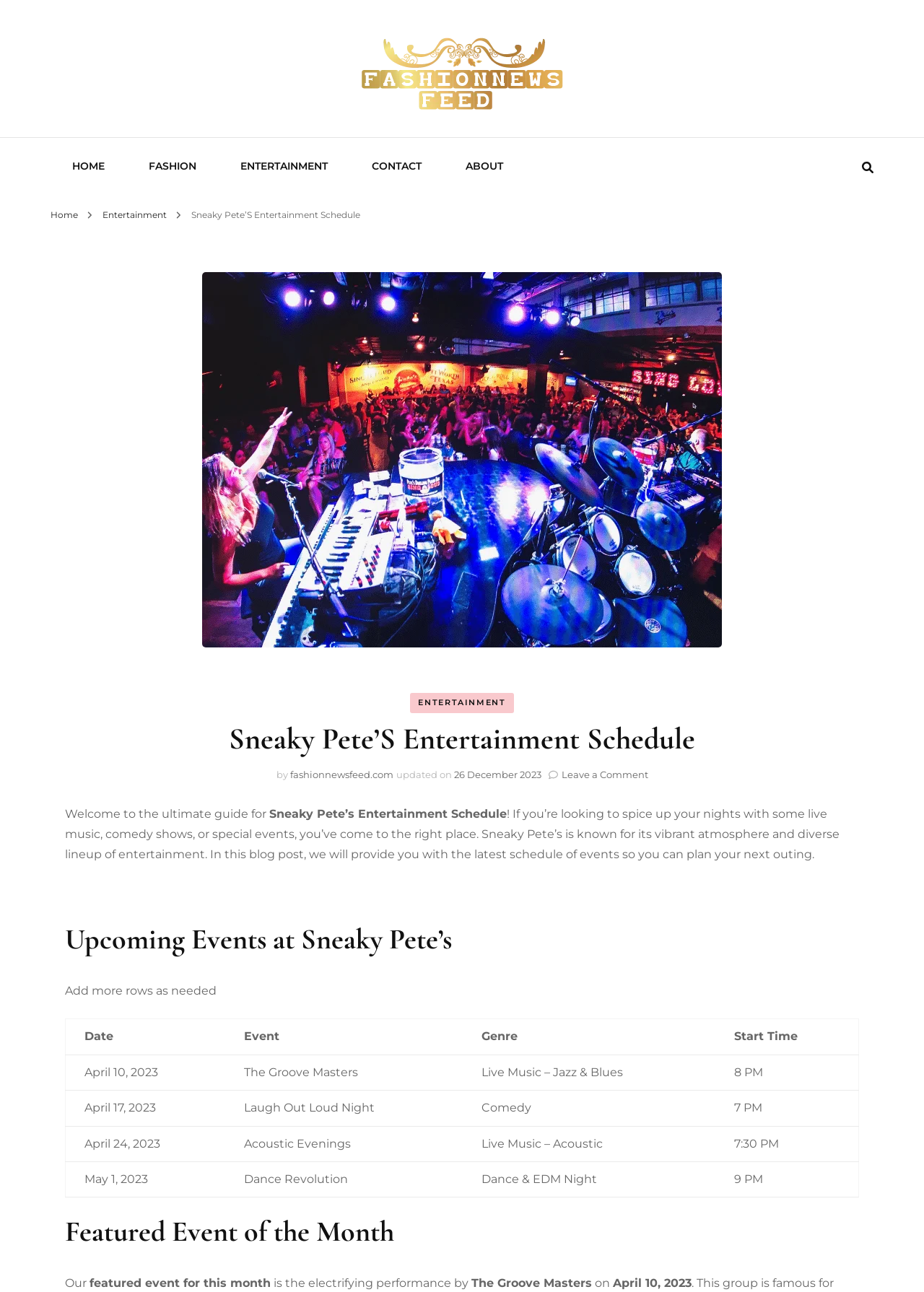Identify the bounding box of the UI element described as follows: "26 December 202326 December 2023". Provide the coordinates as four float numbers in the range of 0 to 1 [left, top, right, bottom].

[0.491, 0.595, 0.586, 0.604]